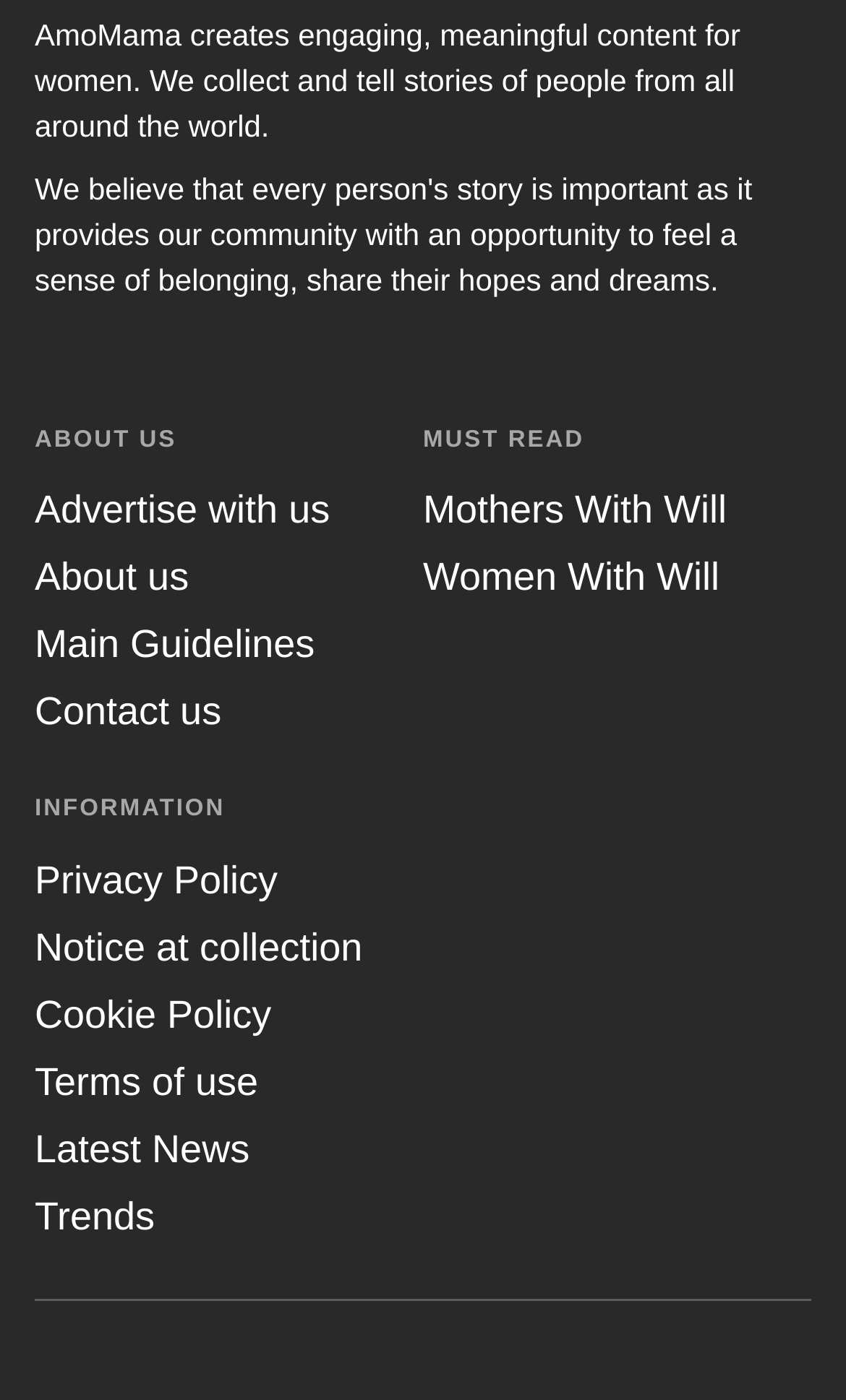Please specify the bounding box coordinates of the element that should be clicked to execute the given instruction: 'Explore Trends'. Ensure the coordinates are four float numbers between 0 and 1, expressed as [left, top, right, bottom].

[0.041, 0.853, 0.183, 0.884]